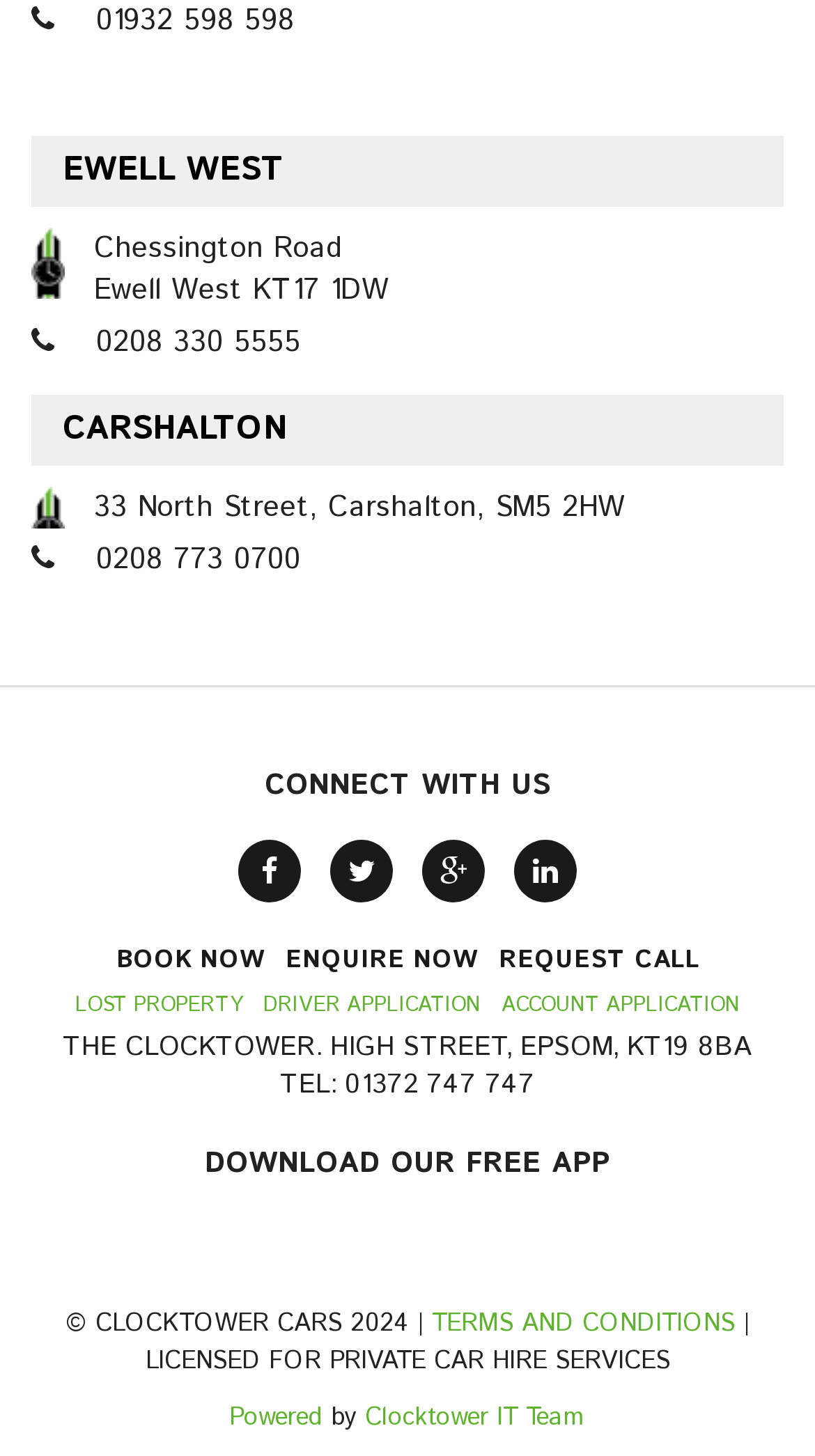Please answer the following question using a single word or phrase: 
What is the link to download the app from Apple Store?

Download Our App Apple Store